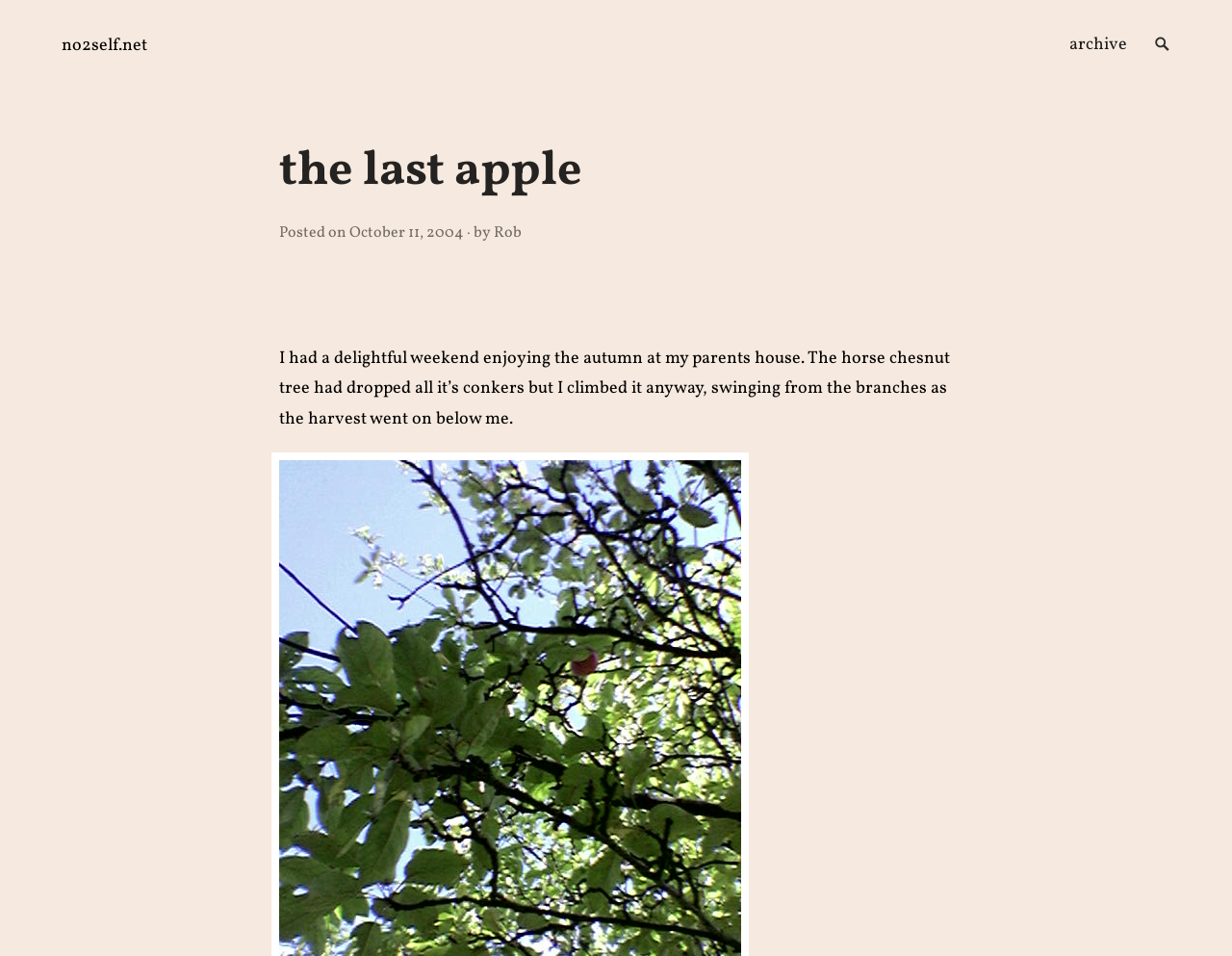What is the date of the post?
Using the information from the image, answer the question thoroughly.

I found the date of the post by looking at the text 'Posted on' followed by the date 'October 11, 2004' in the header section of the webpage.